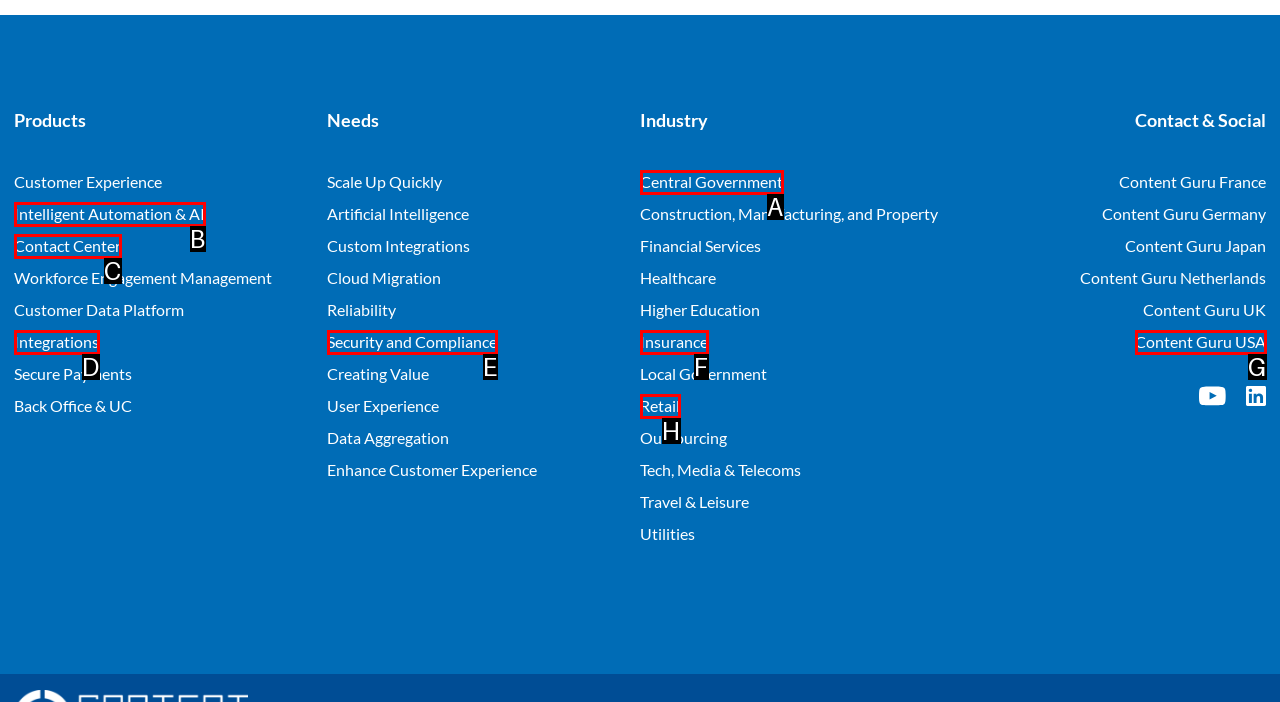Based on the element described as: Retail
Find and respond with the letter of the correct UI element.

H